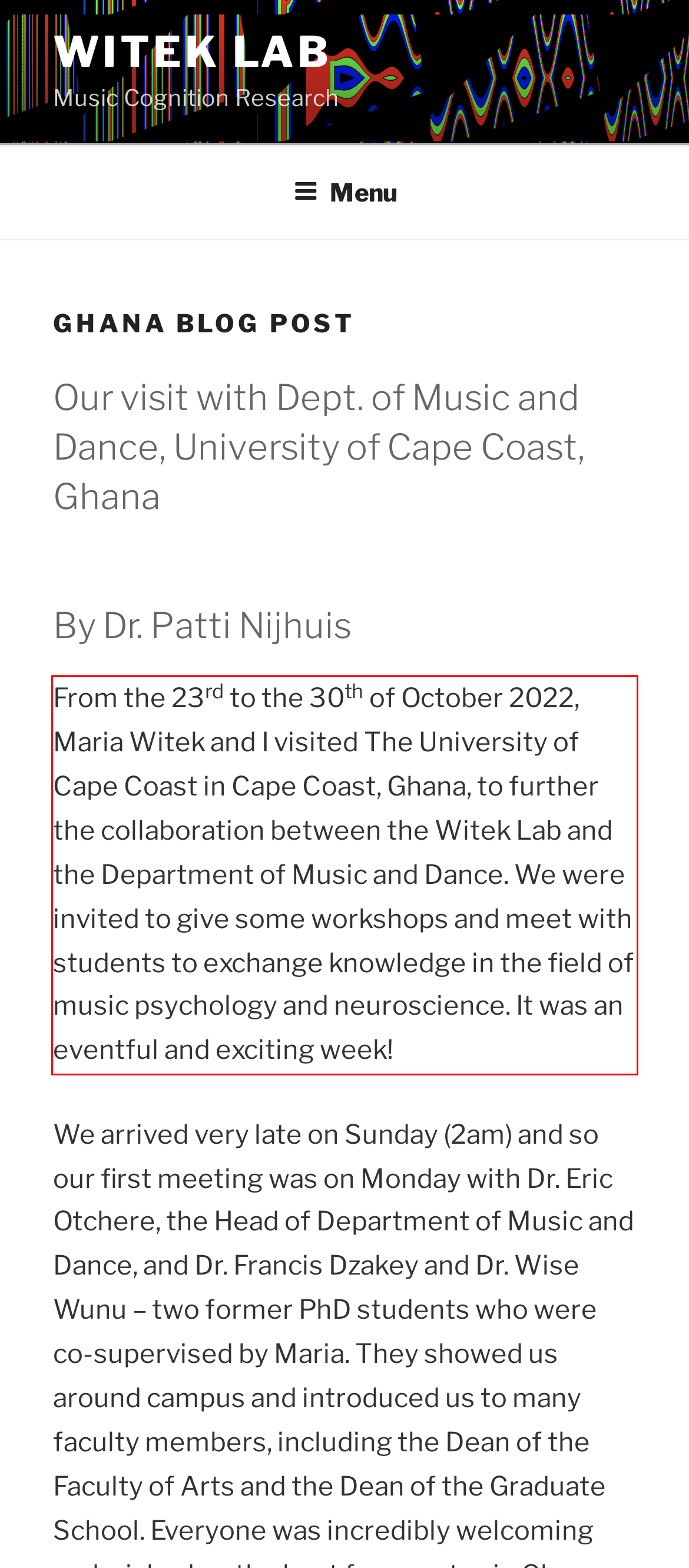Analyze the screenshot of the webpage that features a red bounding box and recognize the text content enclosed within this red bounding box.

From the 23rd to the 30th of October 2022, Maria Witek and I visited The University of Cape Coast in Cape Coast, Ghana, to further the collaboration between the Witek Lab and the Department of Music and Dance. We were invited to give some workshops and meet with students to exchange knowledge in the field of music psychology and neuroscience. It was an eventful and exciting week!